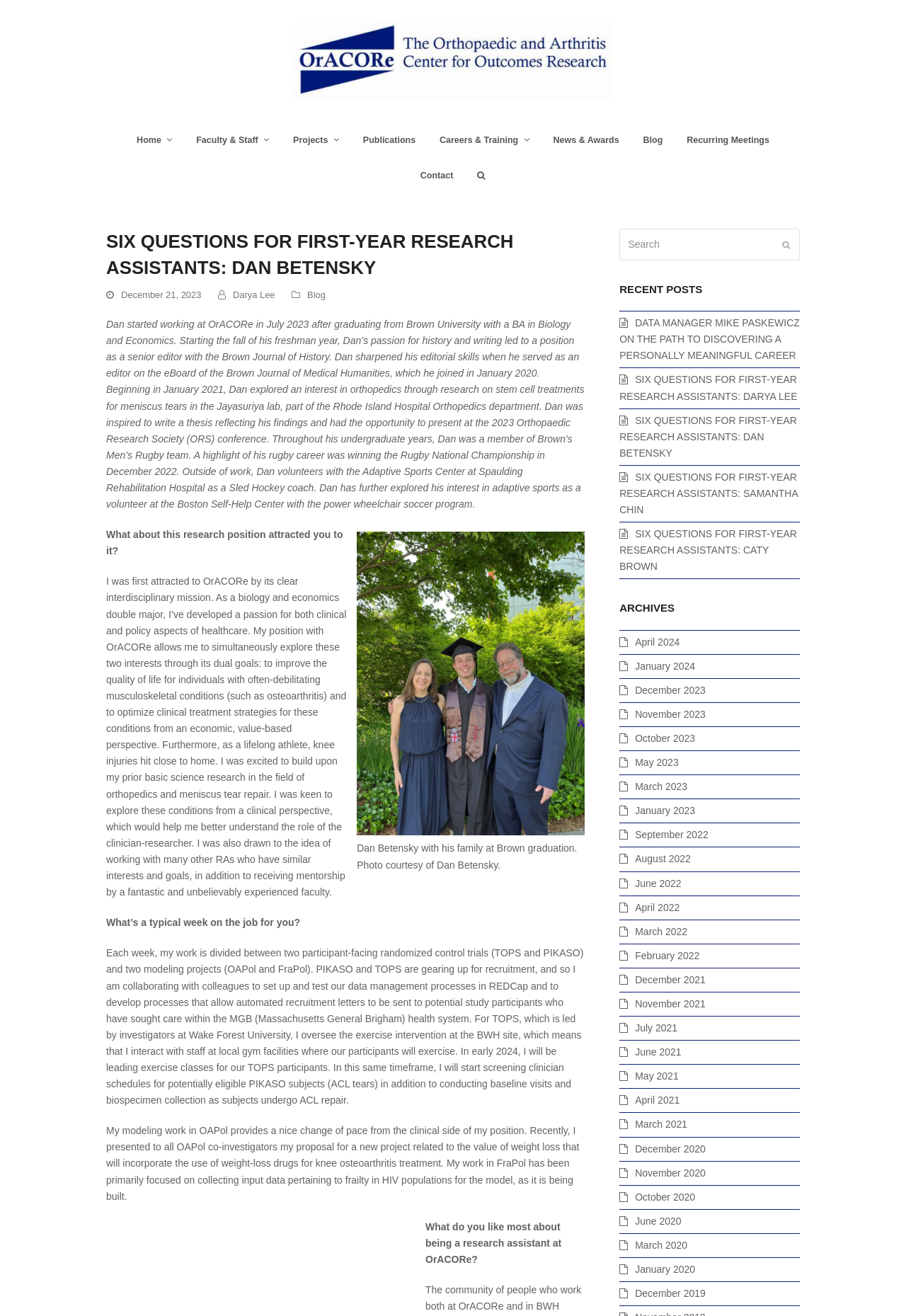What is the name of the organization where Dan works?
Provide an in-depth and detailed explanation in response to the question.

The article mentions that Dan works at OrACORe, which is an organization focused on improving the quality of life for individuals with musculoskeletal conditions.